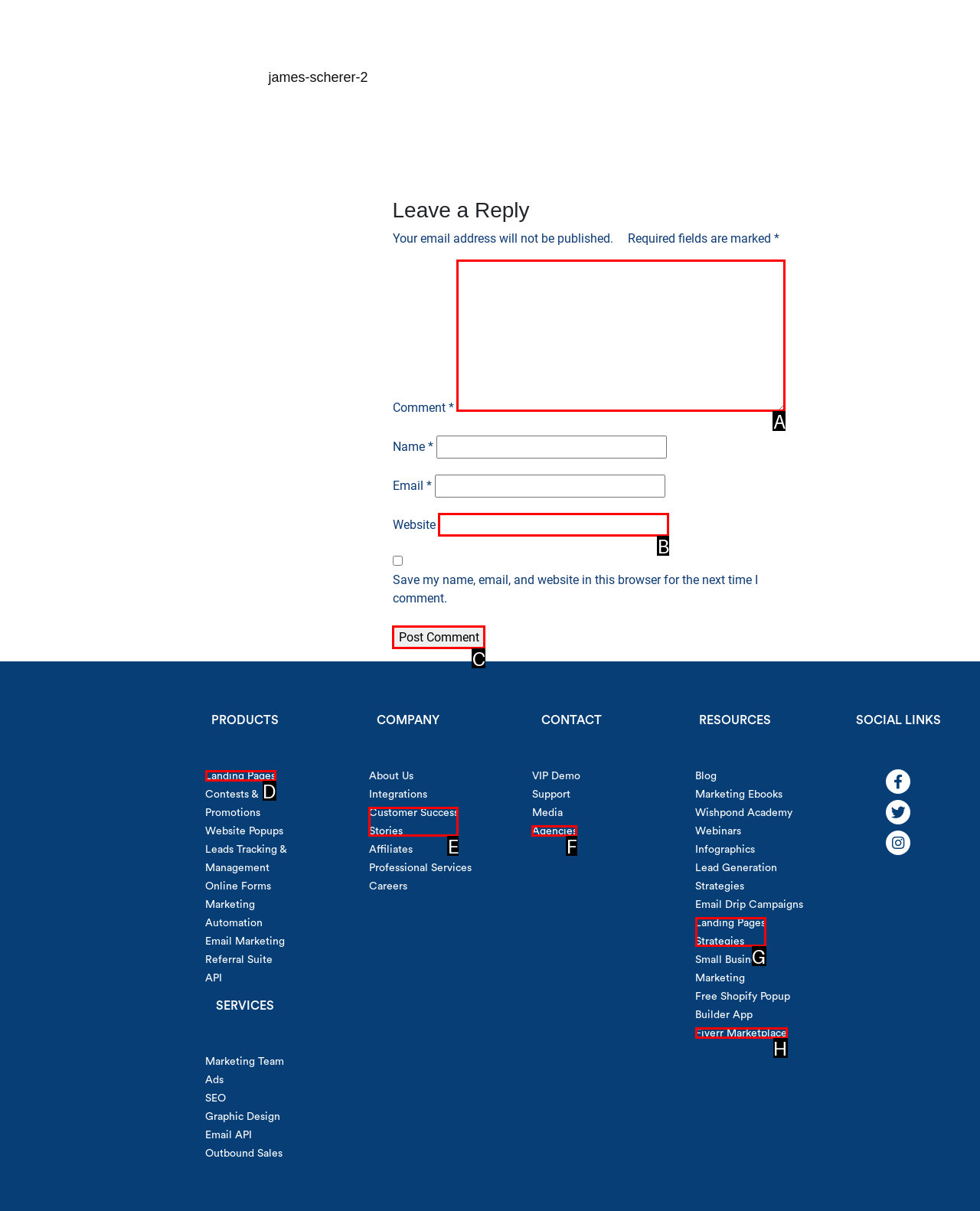Indicate the HTML element to be clicked to accomplish this task: Click on the Post Comment button Respond using the letter of the correct option.

C